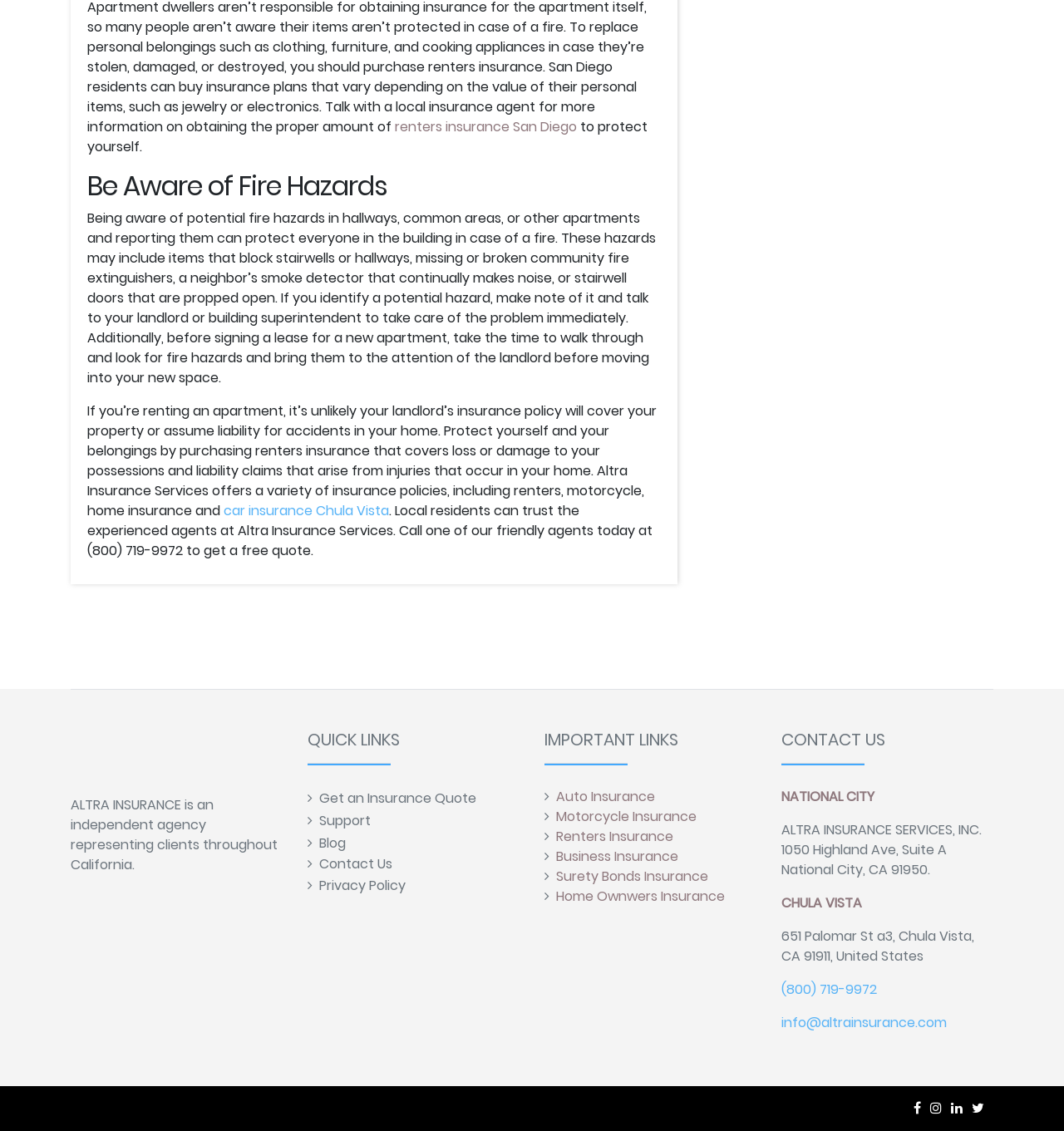Please identify the bounding box coordinates of the region to click in order to complete the task: "Get a free quote". The coordinates must be four float numbers between 0 and 1, specified as [left, top, right, bottom].

[0.082, 0.443, 0.613, 0.495]